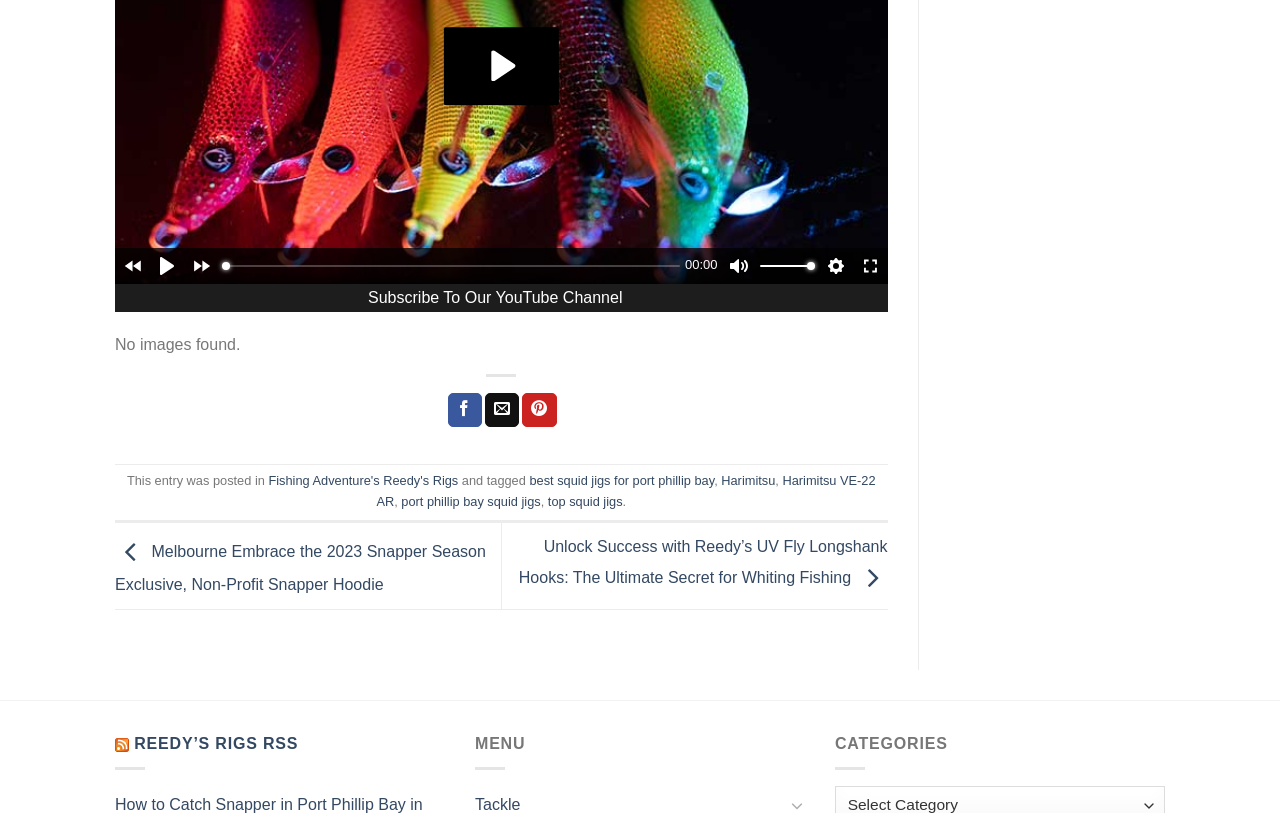Please identify the bounding box coordinates of where to click in order to follow the instruction: "Share on Facebook".

[0.35, 0.483, 0.376, 0.525]